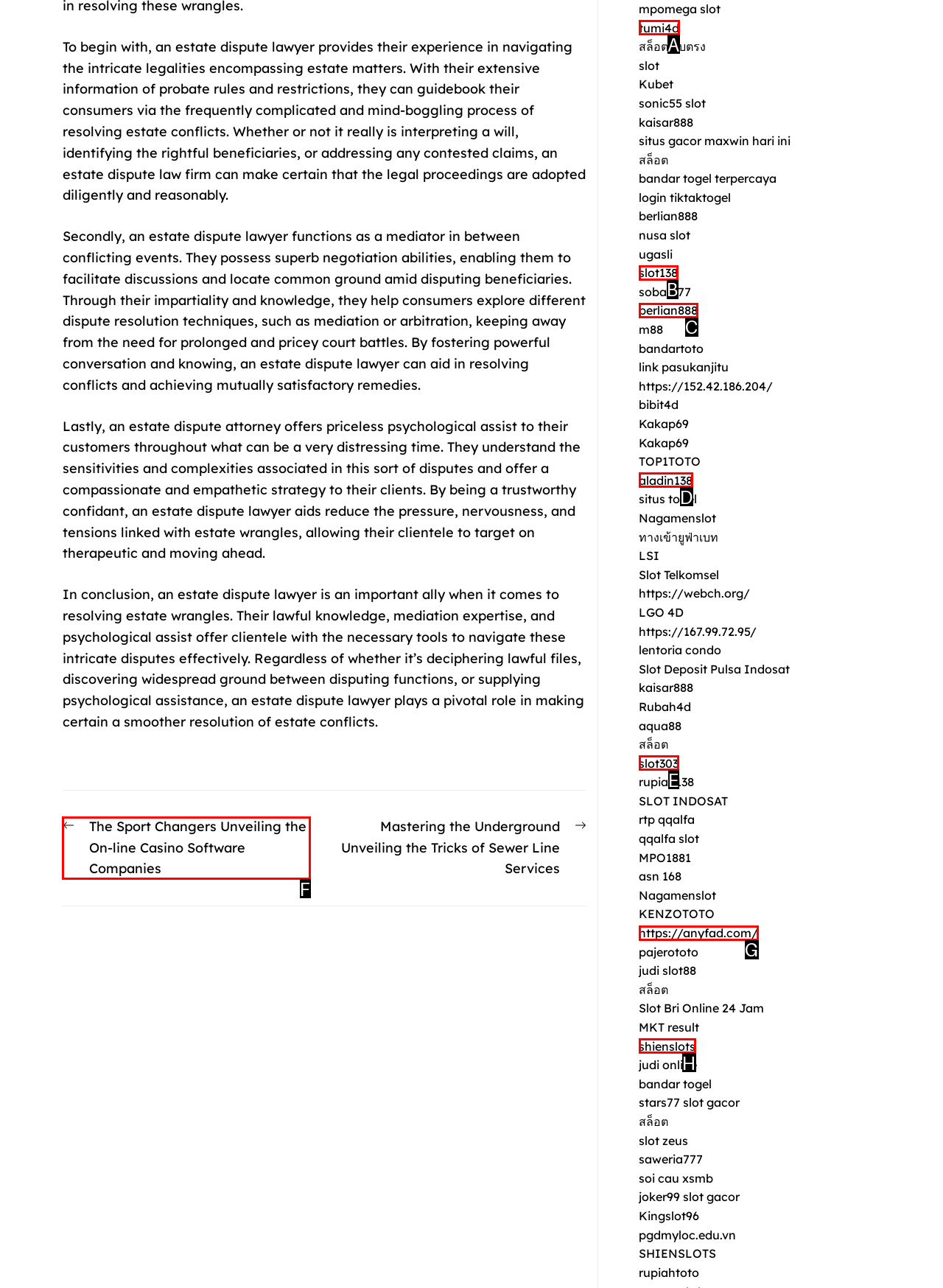Determine the HTML element to click for the instruction: Click on 'Previous post: The Sport Changers Unveiling the On-line Casino Software Companies'.
Answer with the letter corresponding to the correct choice from the provided options.

F